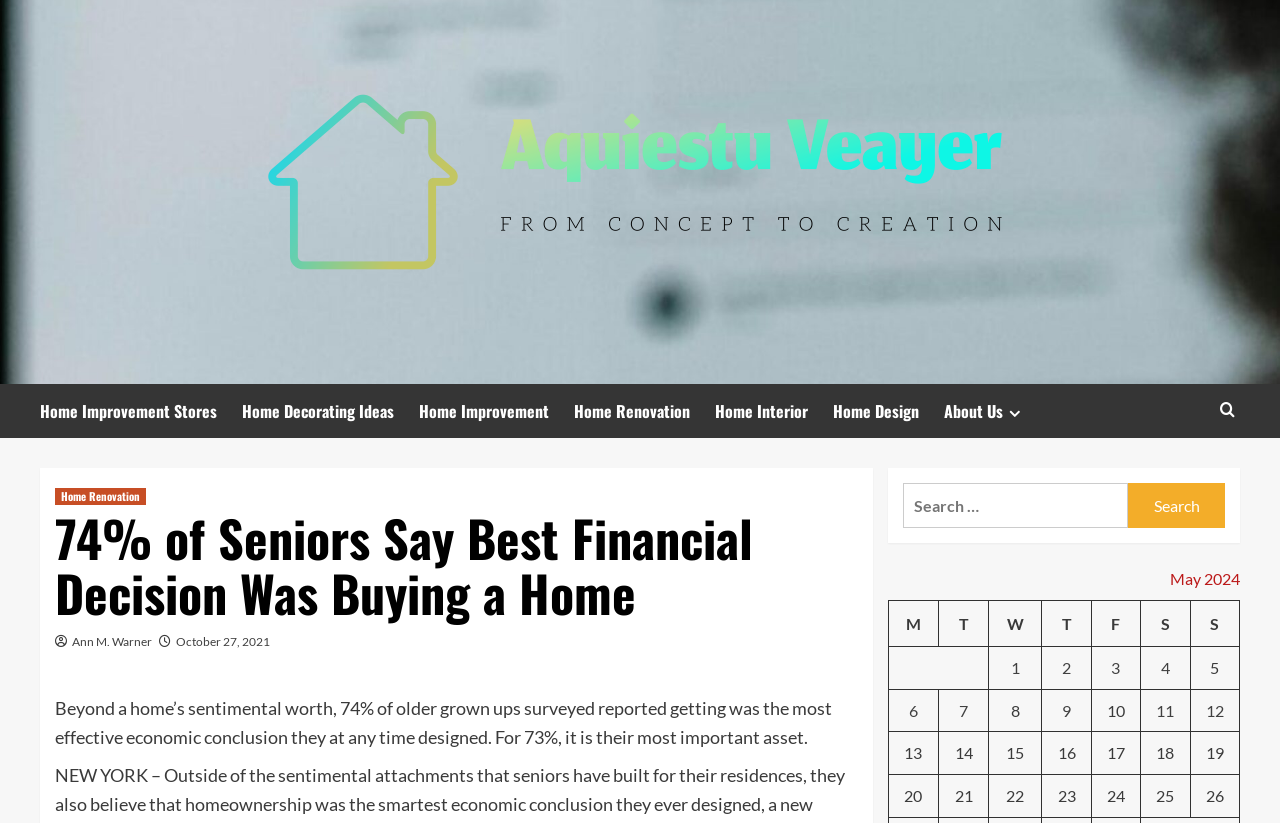Show me the bounding box coordinates of the clickable region to achieve the task as per the instruction: "Read the article by Ann M. Warner".

[0.056, 0.77, 0.119, 0.789]